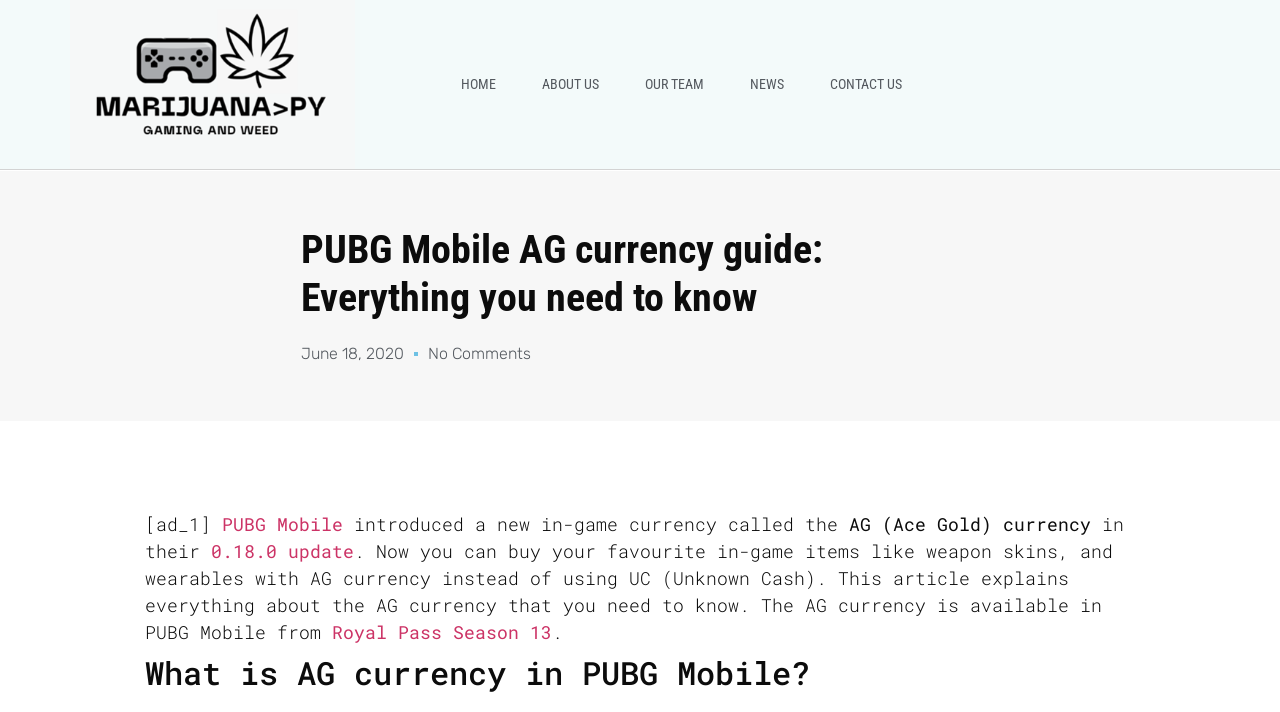Determine the bounding box coordinates of the clickable region to execute the instruction: "Read the article about PUBG Mobile AG currency". The coordinates should be four float numbers between 0 and 1, denoted as [left, top, right, bottom].

[0.235, 0.317, 0.745, 0.452]